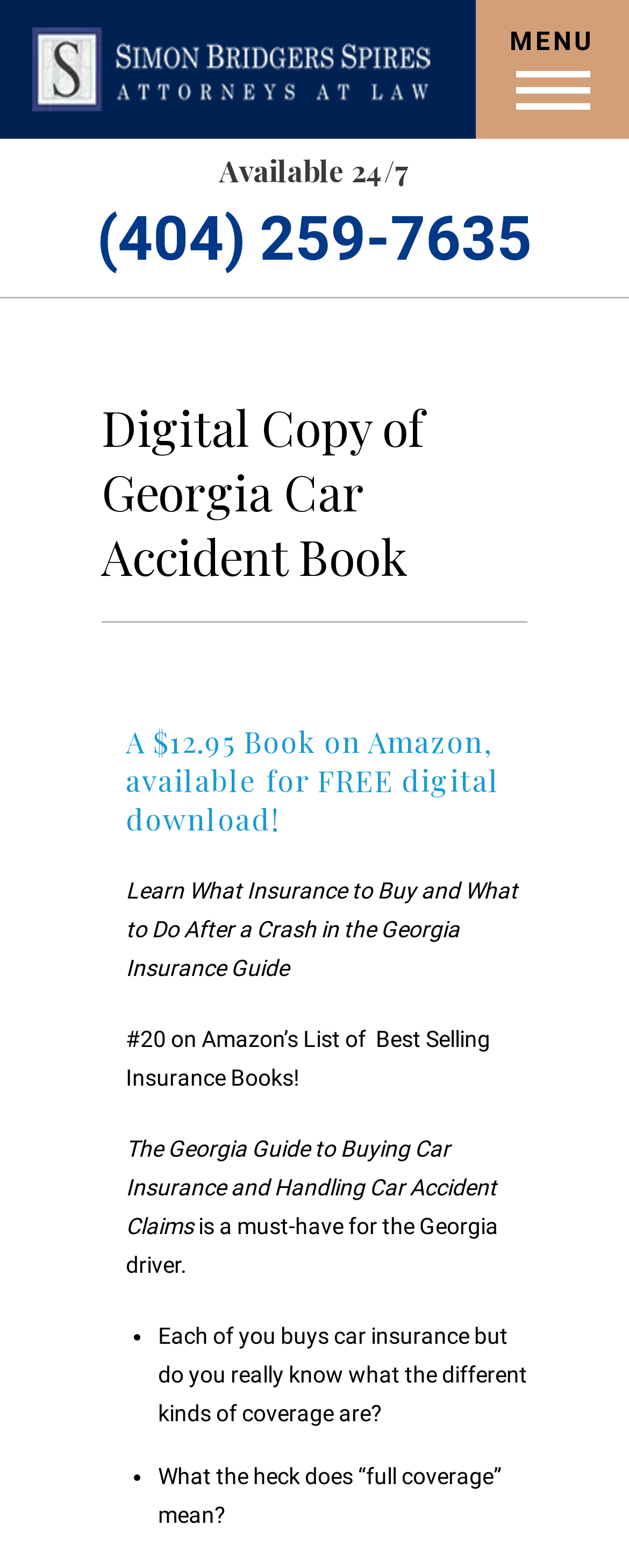Predict the bounding box of the UI element based on the description: "(404) 259-7635". The coordinates should be four float numbers between 0 and 1, formatted as [left, top, right, bottom].

[0.0, 0.121, 1.0, 0.183]